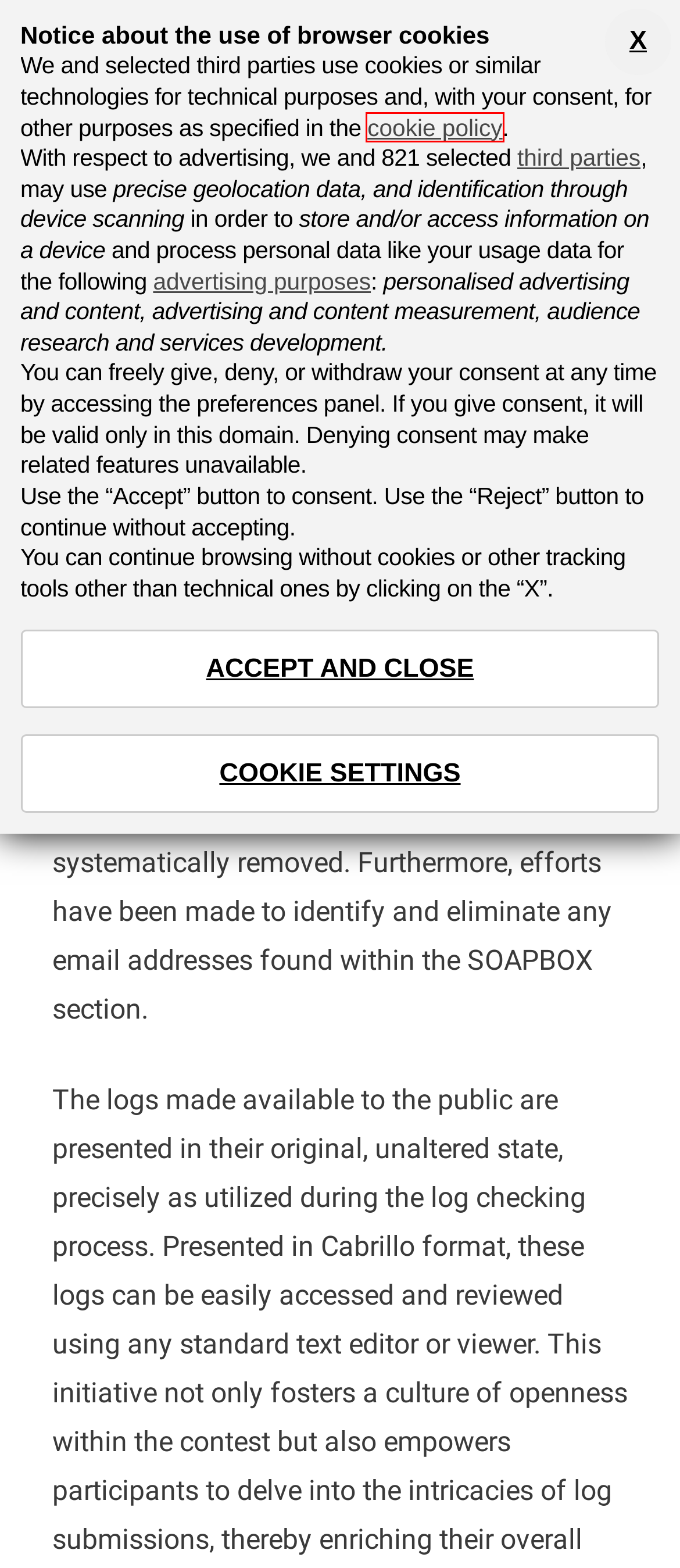Take a look at the provided webpage screenshot featuring a red bounding box around an element. Select the most appropriate webpage description for the page that loads after clicking on the element inside the red bounding box. Here are the candidates:
A. CONTACT US - EUDX-Contest
B. REGRAS - EUDX-Contest
C. REGULAMIN - EUDX-Contest
D. AWARDS 2023 - EUDX-Contest
E. REGOLAMENTO - EUDX-Contest
F. HOME - EUDX-Contest
G. Cookie Policy of www.eudx-contest.com
H. SUBMIT LOG - EUDX-Contest

G